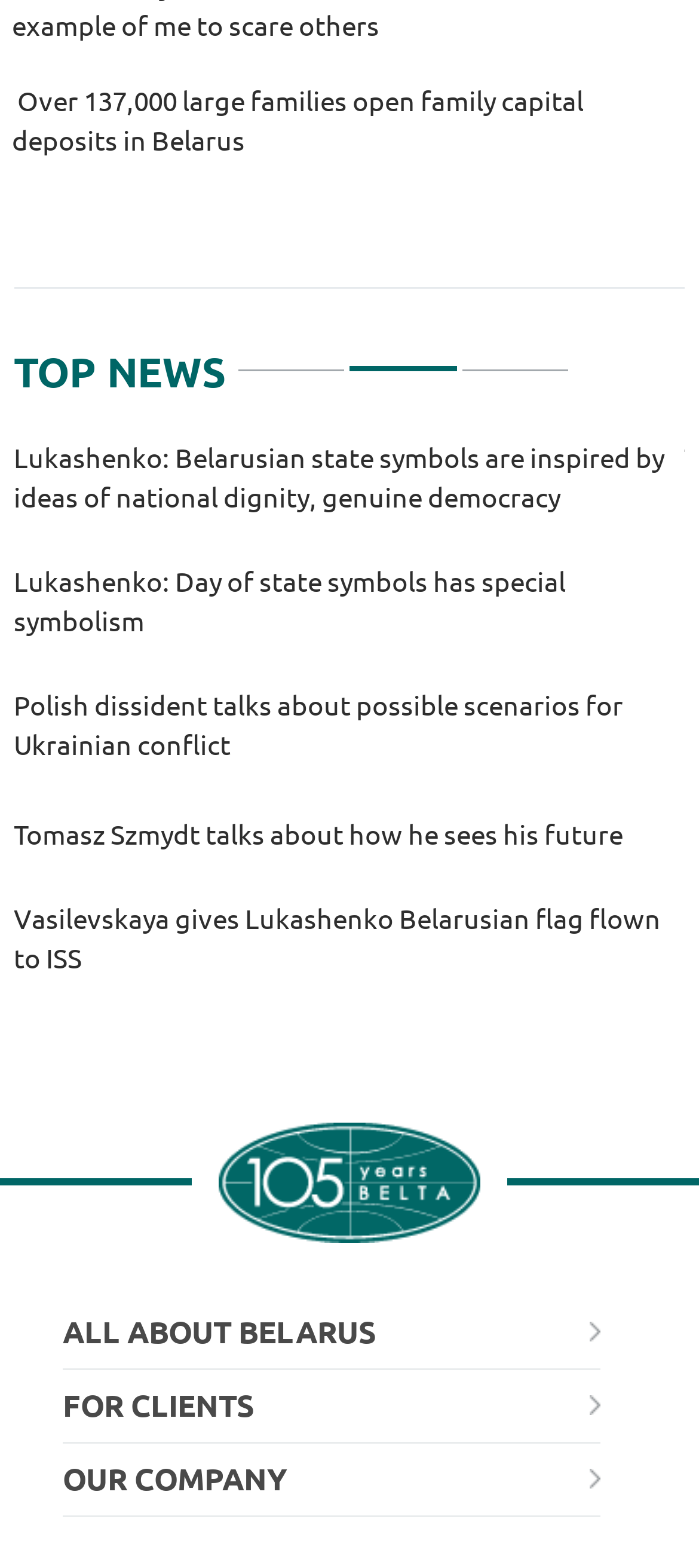Select the bounding box coordinates of the element I need to click to carry out the following instruction: "Explore key market drivers".

None